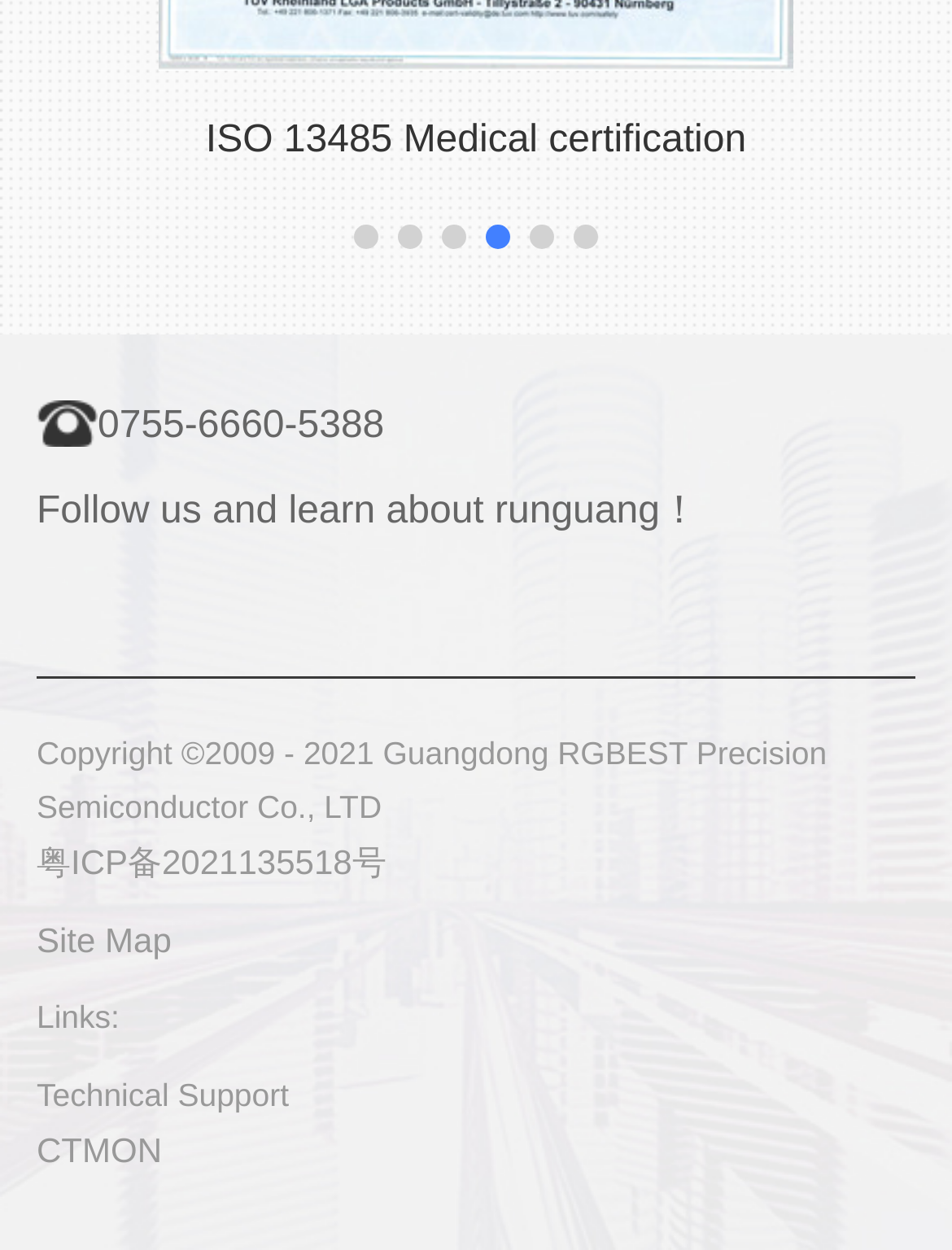Based on the element description, predict the bounding box coordinates (top-left x, top-left y, bottom-right x, bottom-right y) for the UI element in the screenshot: aria-label="Go to slide 3"

[0.464, 0.18, 0.49, 0.2]